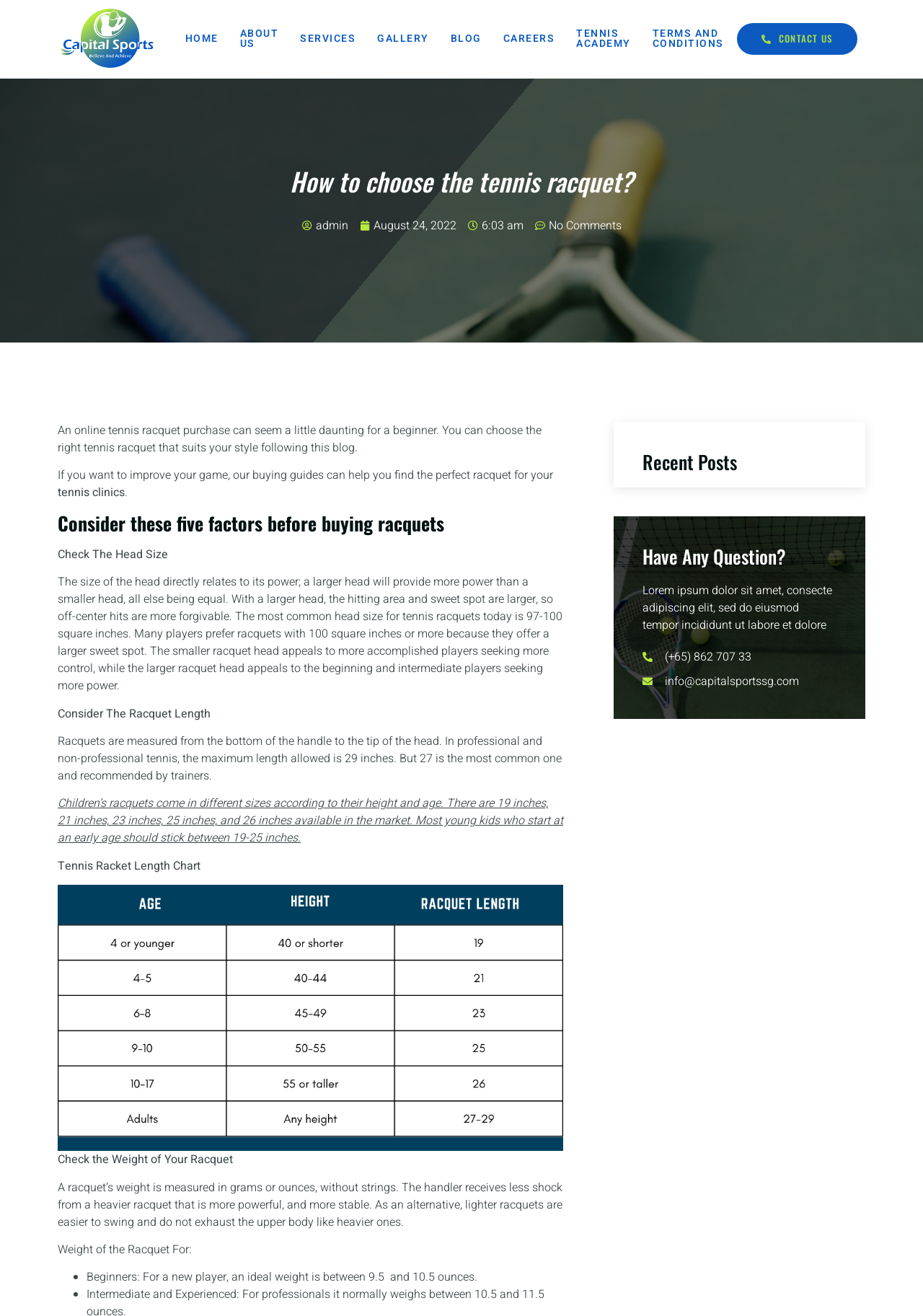How many links are there in the top navigation menu?
Please respond to the question thoroughly and include all relevant details.

By counting the links in the top navigation menu, I found that there are 9 links: HOME, ABOUT US, SERVICES, GALLERY, BLOG, CAREERS, TENNIS ACADEMY, TERMS AND CONDITIONS, and CONTACT US.